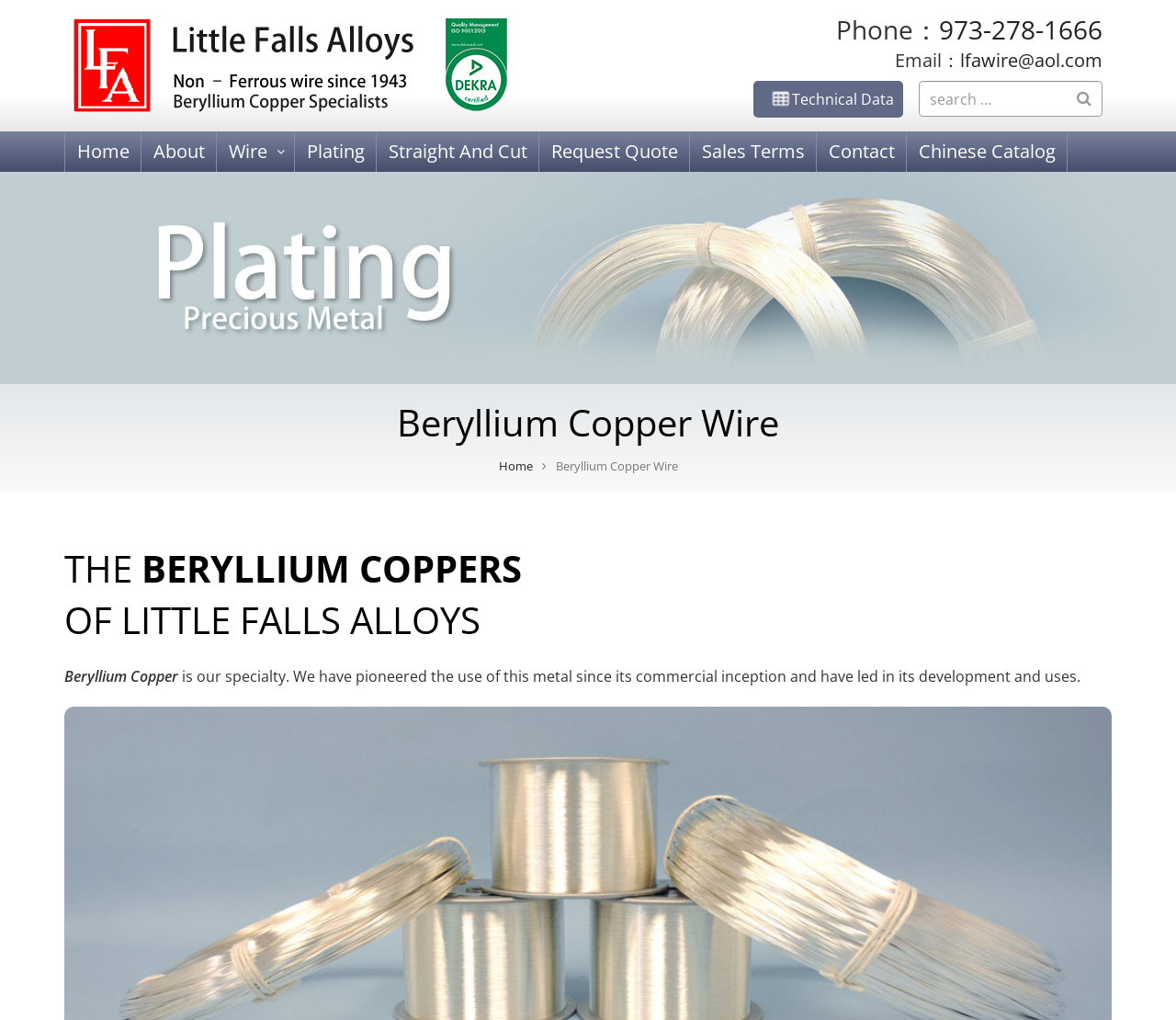Describe all the significant parts and information present on the webpage.

The webpage is about Little Falls Alloys, a company that offers a full service approach to flat wire and square wire, specifically focusing on Beryllium Copper wire, Plated wire, and Phosphor Bronze wire. 

At the top left of the page, there is a logo image and a link to the homepage. Next to it, there is a phone number and an email address. On the top right, there is a search bar with a magnifying glass icon. 

Below the top section, there are several links to different categories of wires, including Beryllium Copper Wire, Nickel Wire, Phosphor Bronze Wire, Brass Wire, Copper Wire, and Copper Alloy Wire. Each category has multiple sub-links to specific types of wires. 

On the left side of the page, there is a navigation menu with links to Home, About, Wire, Plating, Straight And Cut, Request Quote, Sales Terms, Contact, and Chinese Catalog. 

The main content of the page is divided into two sections. The top section has a heading "Beryllium Copper Wire" and a brief introduction to the company's specialty in Beryllium Copper. The bottom section has a heading "THE BERYLLIUM COPPERS OF LITTLE FALLS ALLOYS" and a paragraph of text describing the company's experience and leadership in the development and uses of Beryllium Copper.